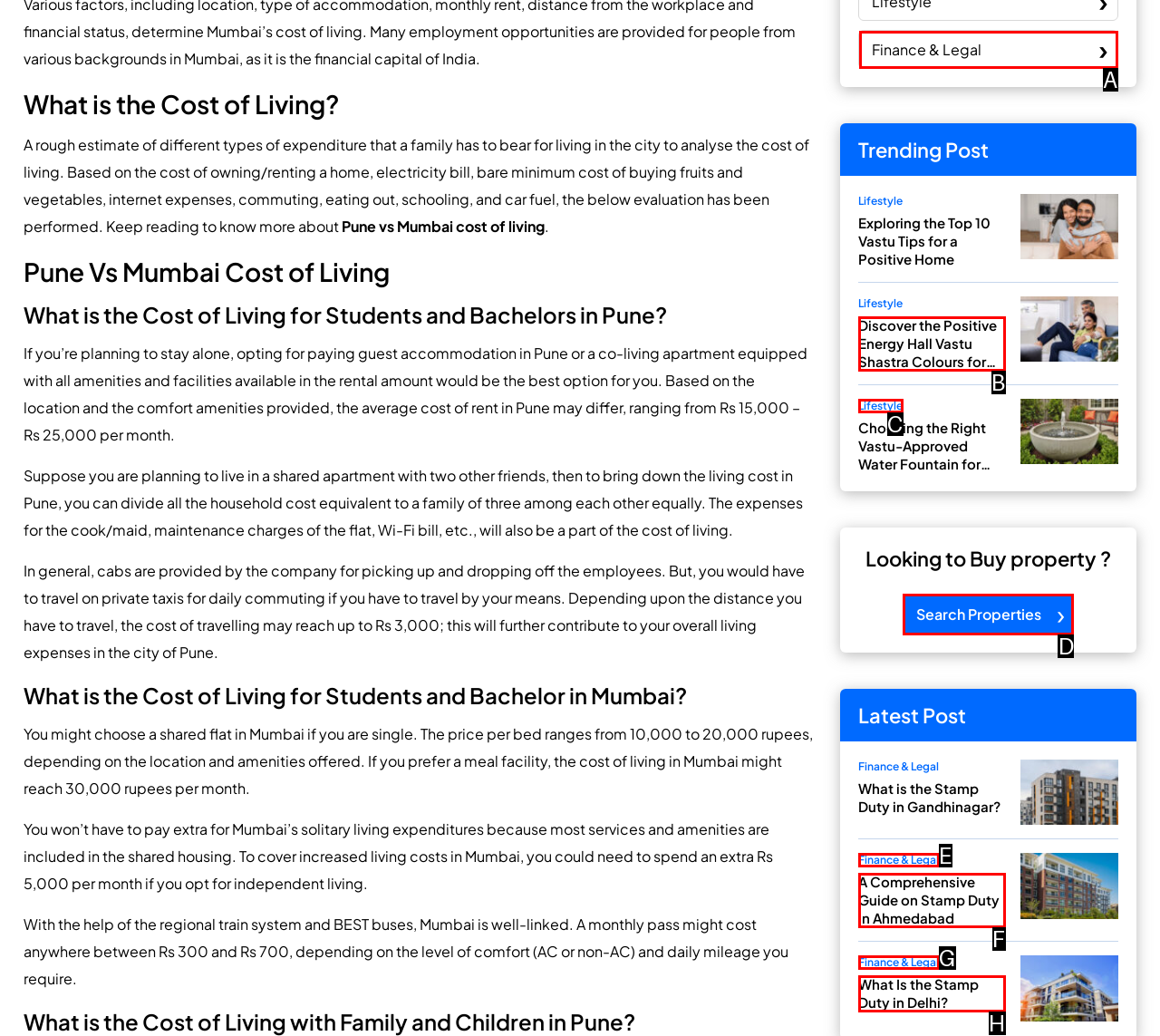Find the HTML element that suits the description: Finance & Legal
Indicate your answer with the letter of the matching option from the choices provided.

G